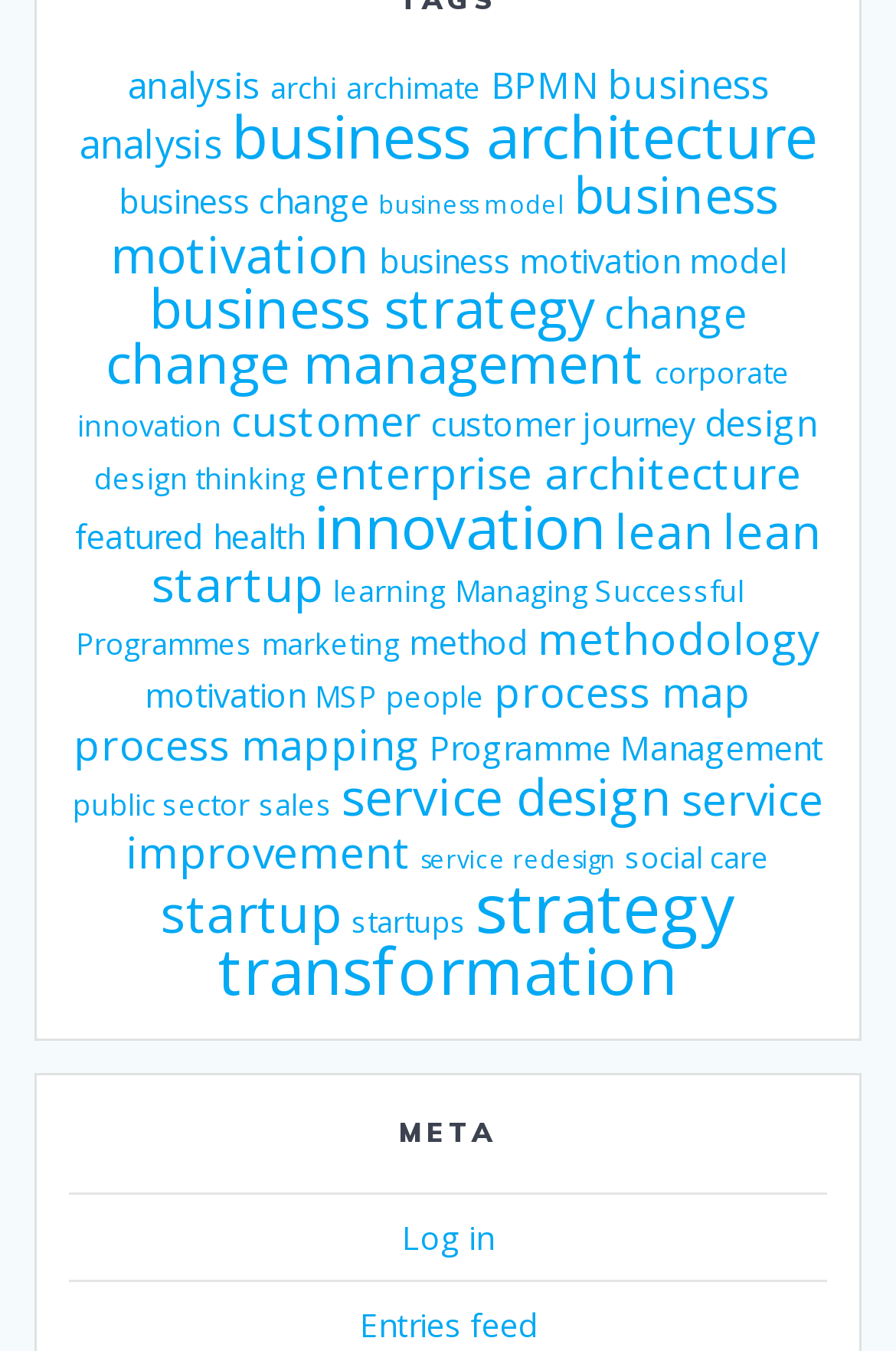Find the bounding box coordinates for the area that must be clicked to perform this action: "click on business analysis".

[0.088, 0.042, 0.858, 0.126]